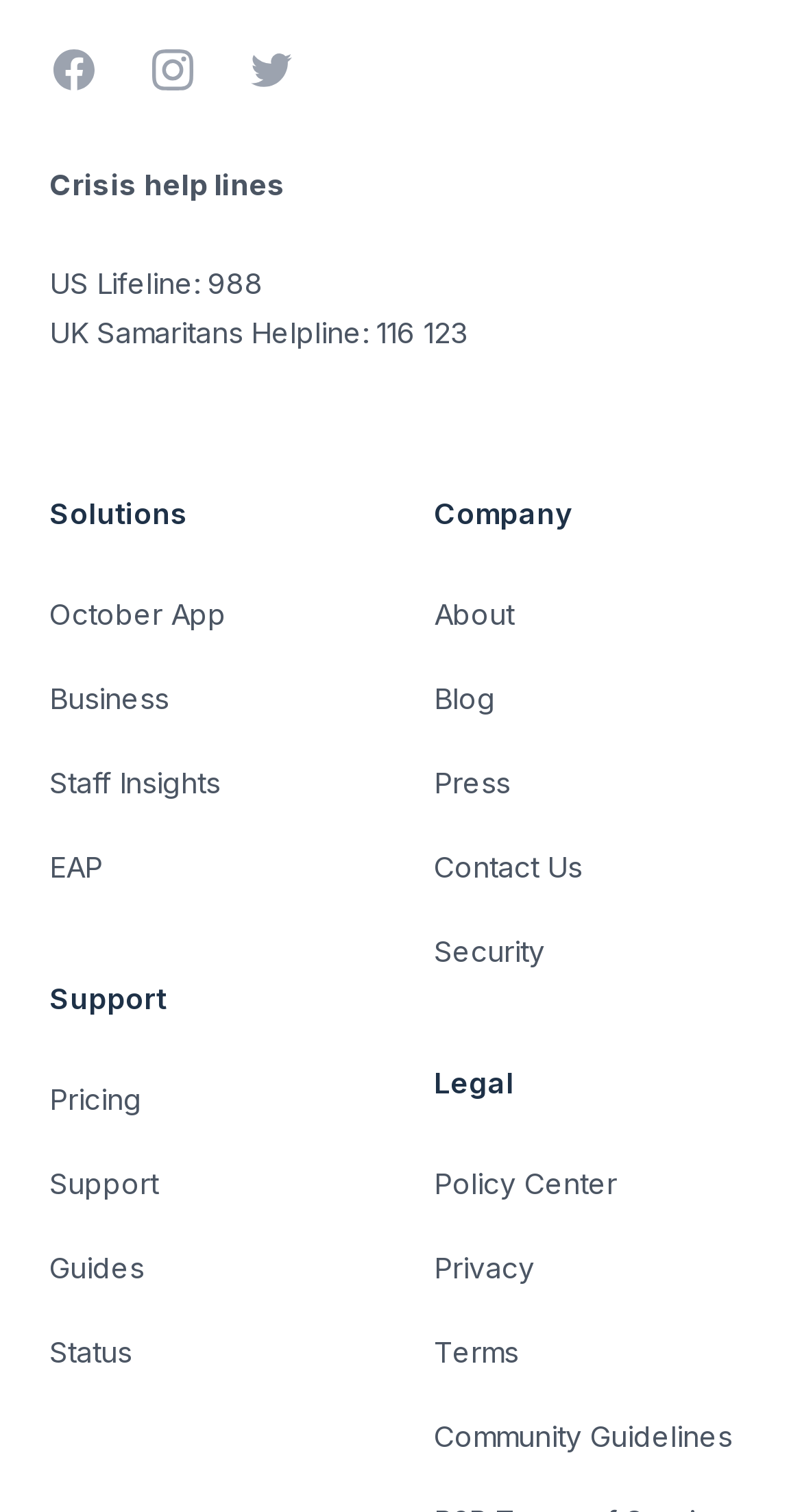What is the crisis help line for the US?
Answer with a single word or phrase, using the screenshot for reference.

988